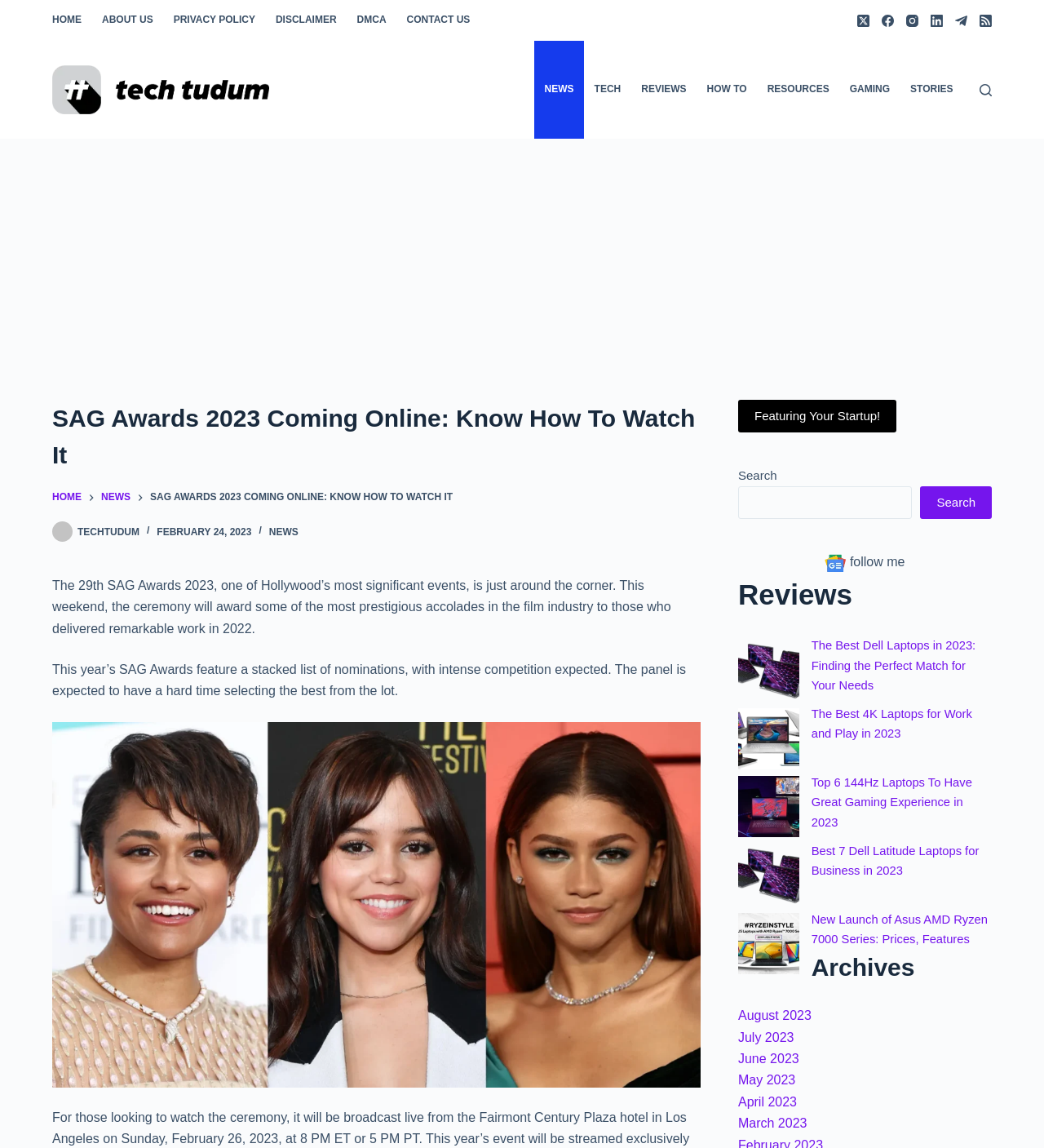Carefully examine the image and provide an in-depth answer to the question: How many menu items are in the top navigation bar?

The top navigation bar has a menubar with 6 menu items: HOME, ABOUT US, PRIVACY POLICY, DISCLAIMER, DMCA, and CONTACT US. These menu items are listed horizontally in the menubar.